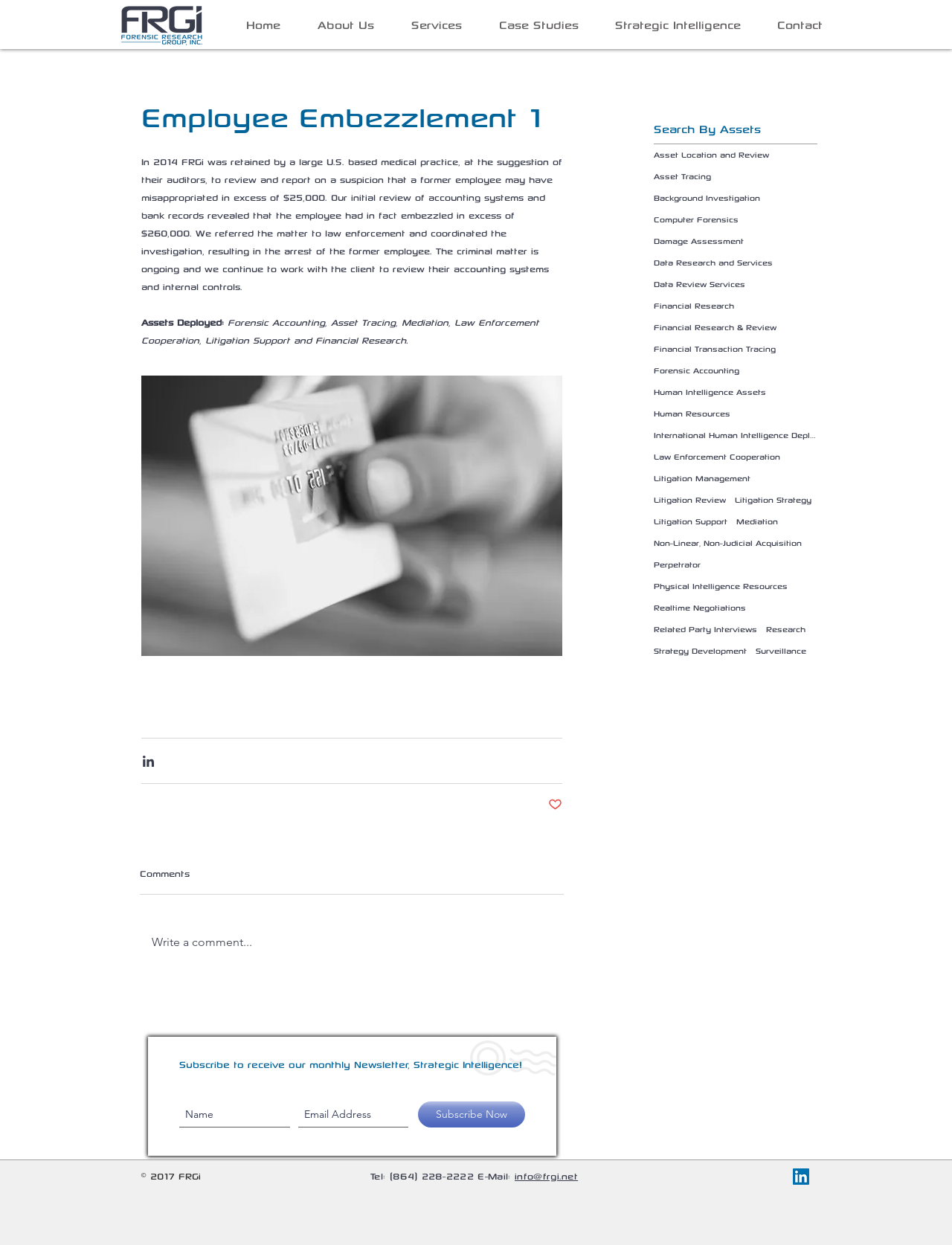Please give a succinct answer using a single word or phrase:
What is the name of the medical practice mentioned in the article?

Not specified